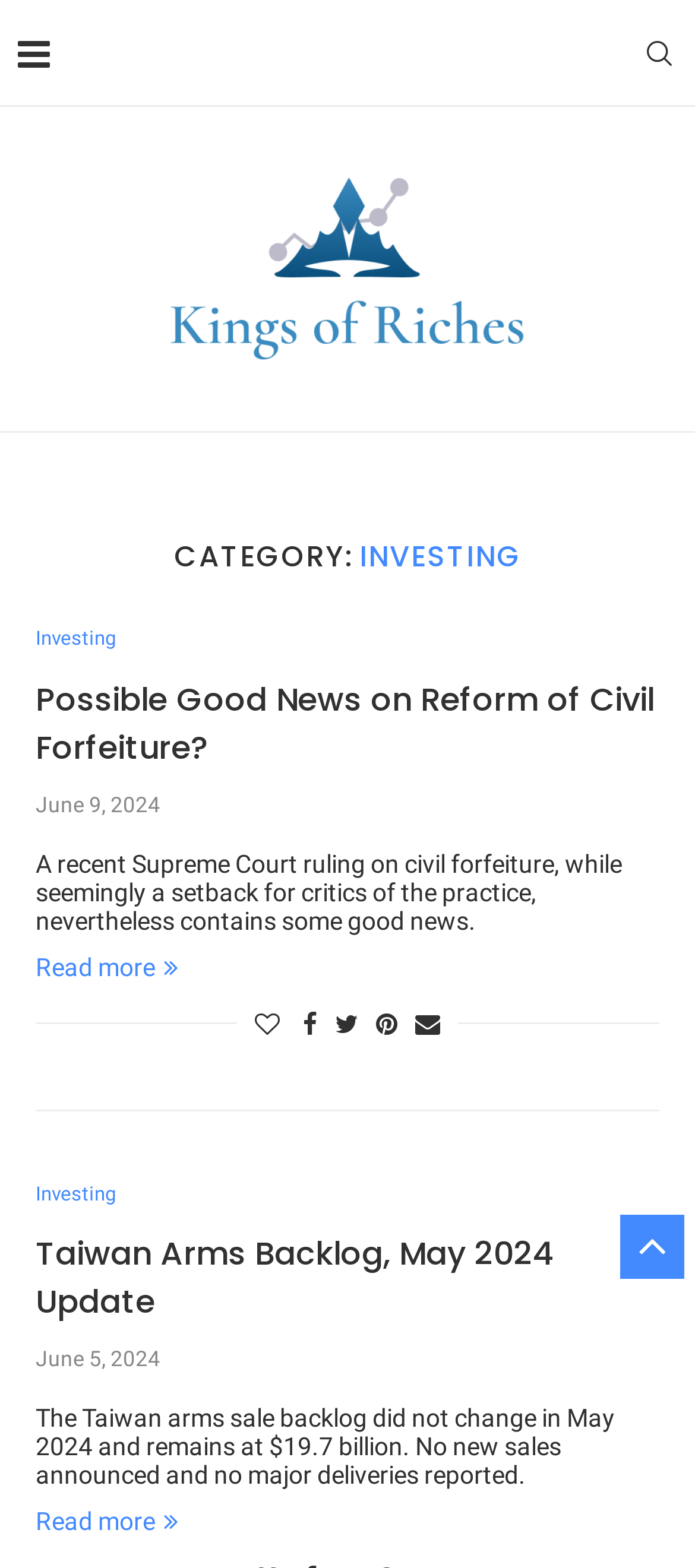Identify the bounding box coordinates for the element you need to click to achieve the following task: "Click on the King of Riches link". The coordinates must be four float values ranging from 0 to 1, formatted as [left, top, right, bottom].

[0.115, 0.114, 0.885, 0.23]